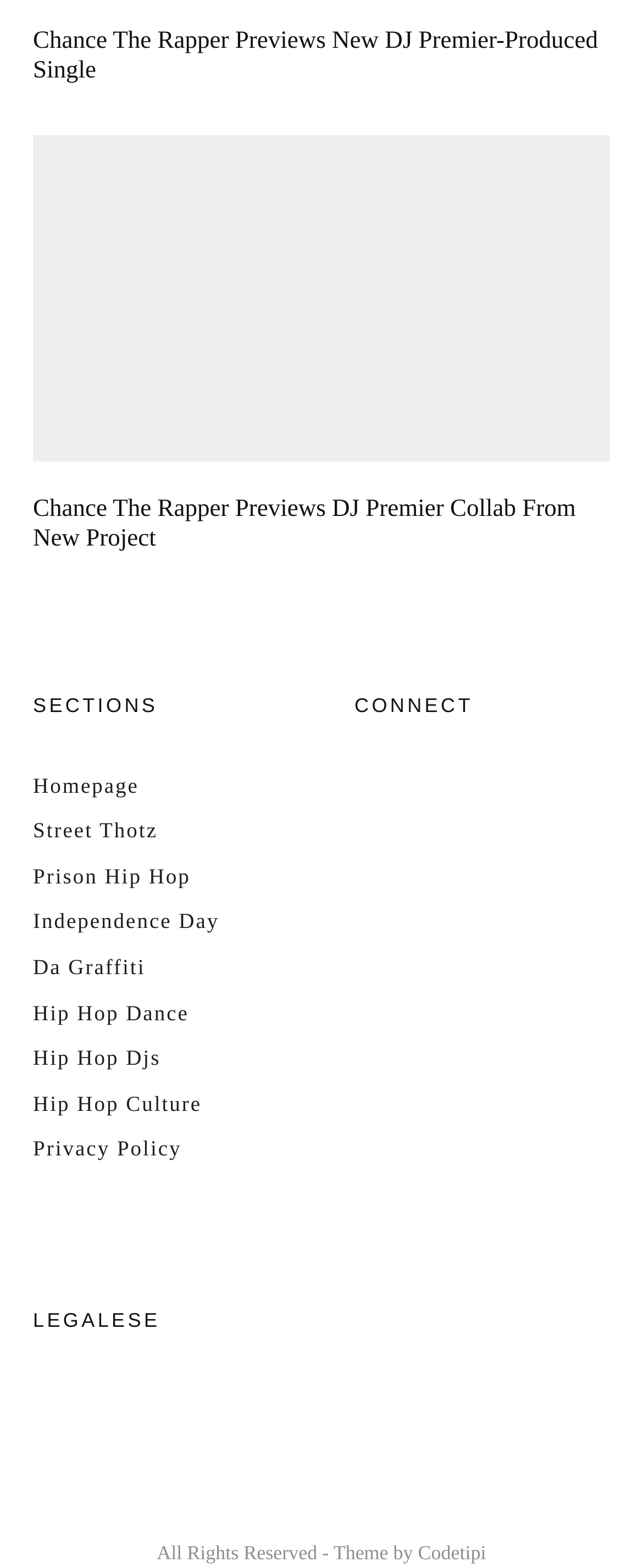What is the name of the rapper mentioned in the article?
Please provide a comprehensive answer based on the information in the image.

I found the name of the rapper by looking at the heading element with the text 'Chance The Rapper Previews DJ Premier Collab From New Project' which is a child element of the article element.